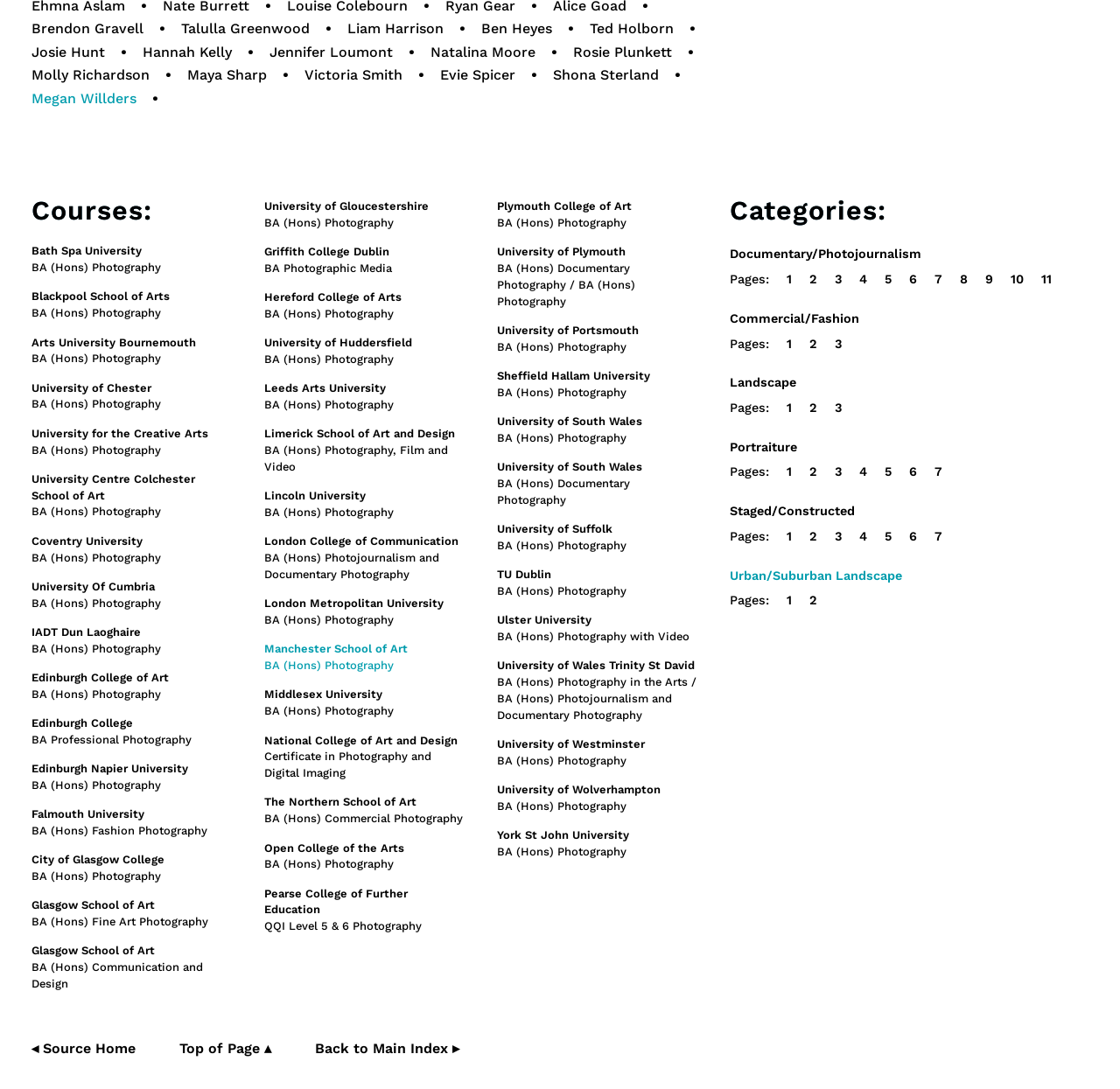Identify the bounding box for the described UI element: "Langberg_K_T_2016.pdf (635.01 KB)".

None